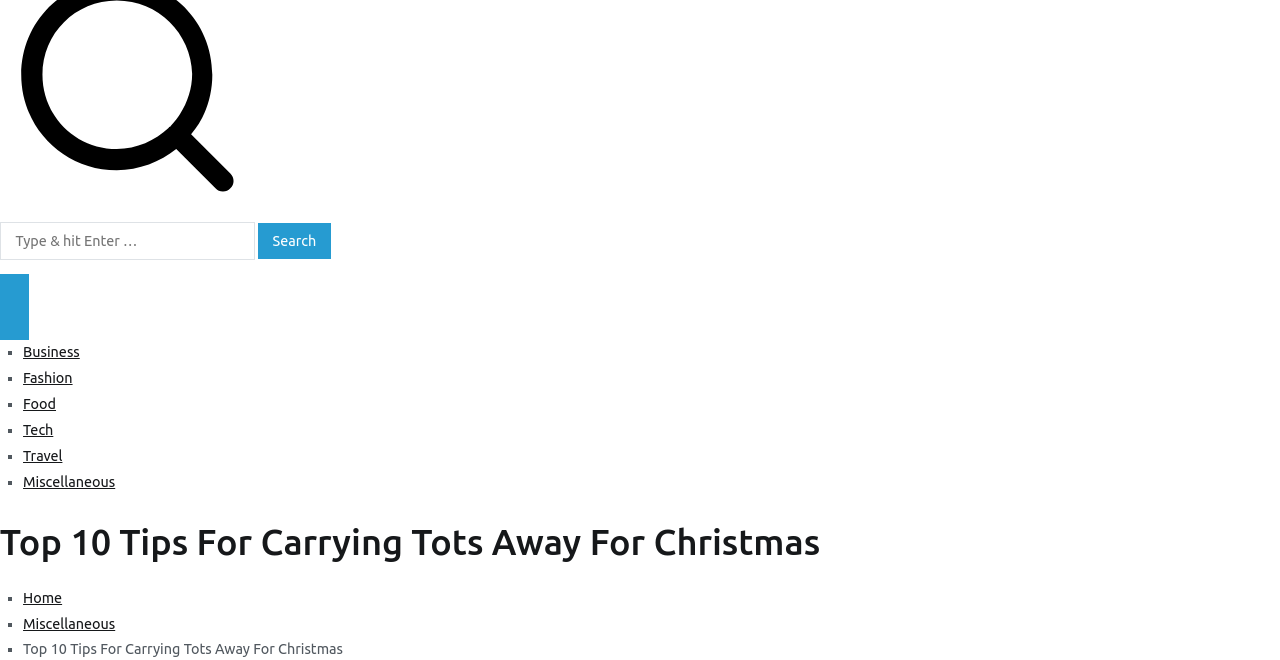Given the description of a UI element: "Home", identify the bounding box coordinates of the matching element in the webpage screenshot.

[0.018, 0.893, 0.049, 0.918]